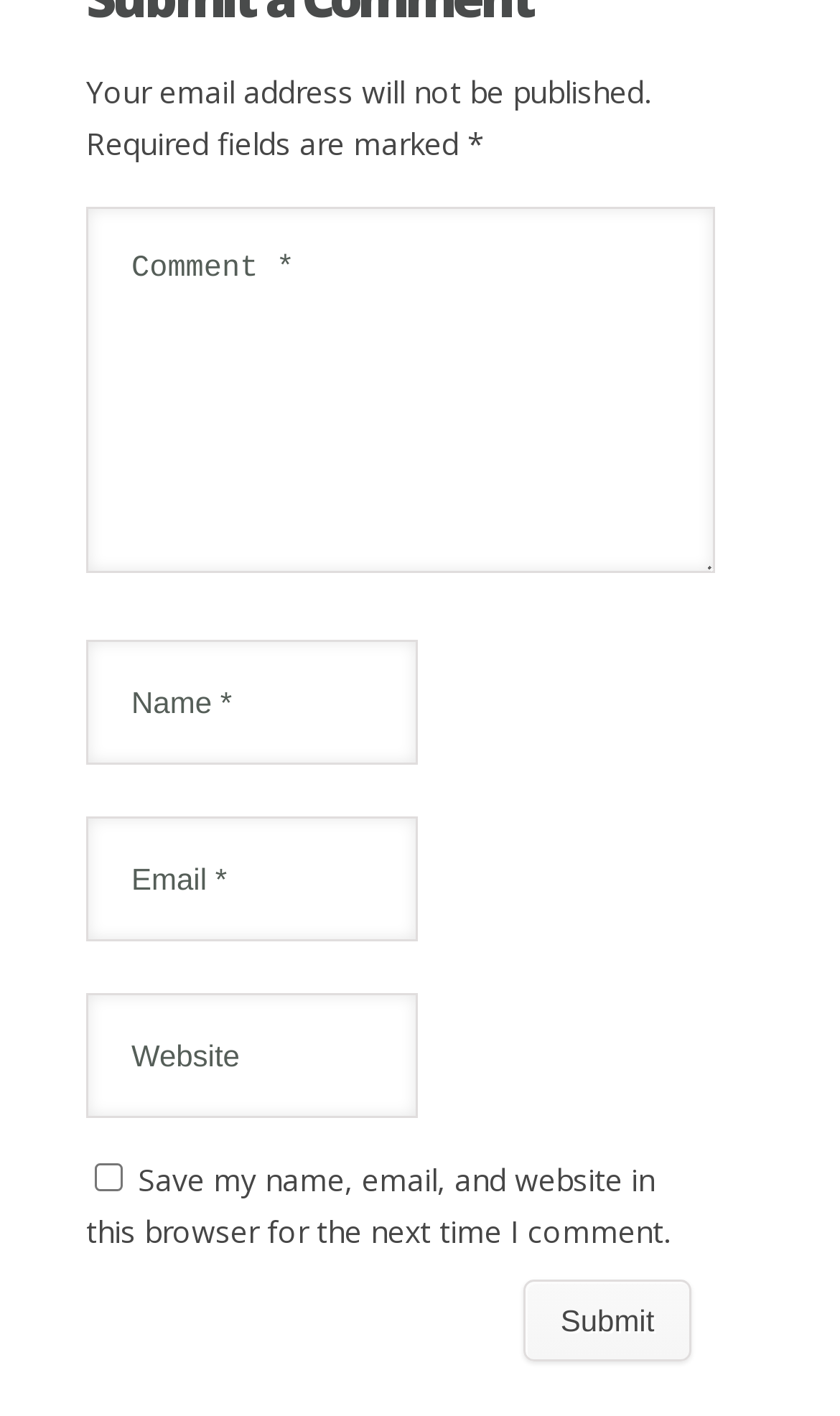Identify the bounding box of the UI element described as follows: "SPF". Provide the coordinates as four float numbers in the range of 0 to 1 [left, top, right, bottom].

None